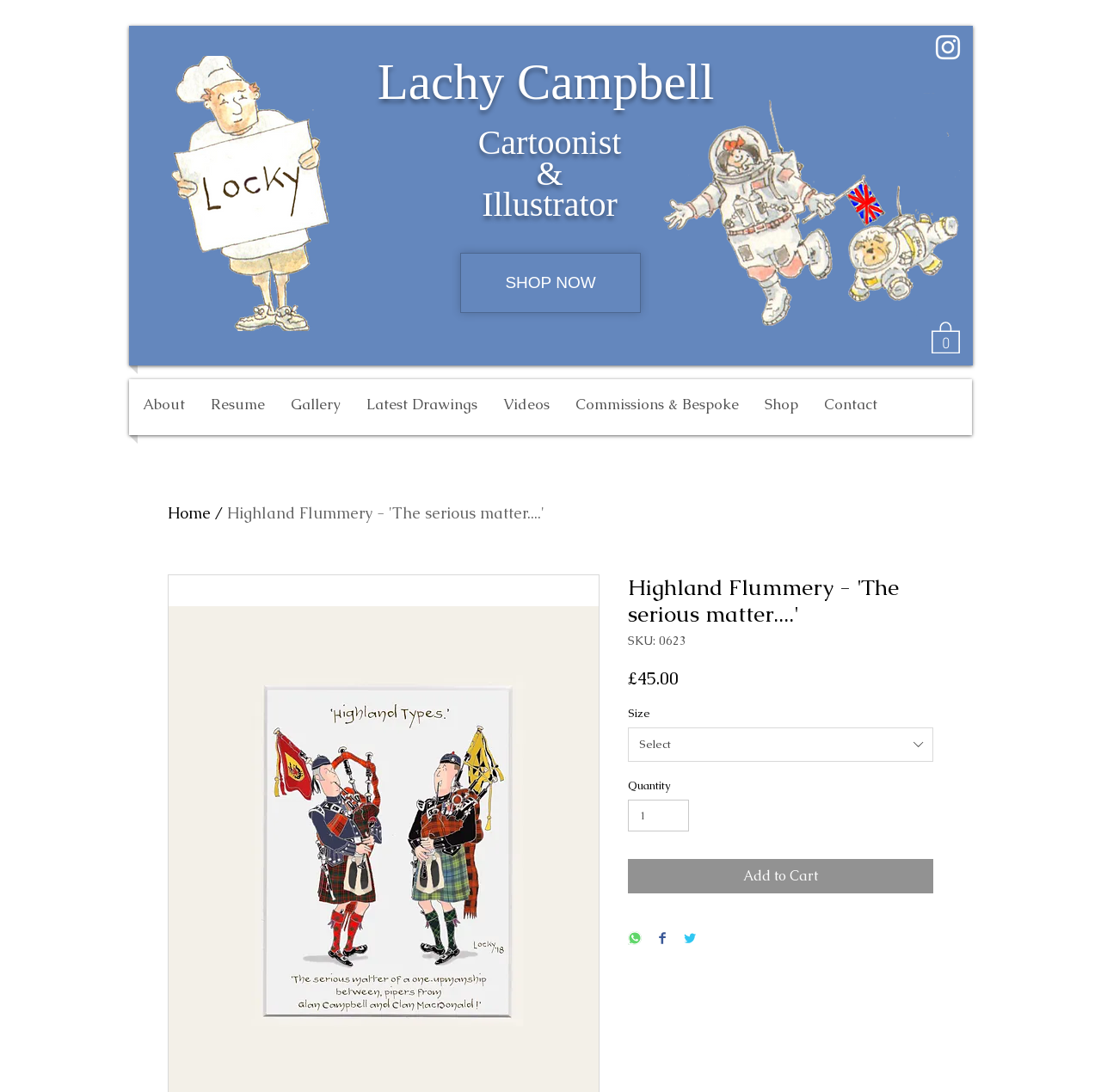Identify the bounding box coordinates of the part that should be clicked to carry out this instruction: "Select a size from the dropdown list".

[0.57, 0.666, 0.848, 0.697]